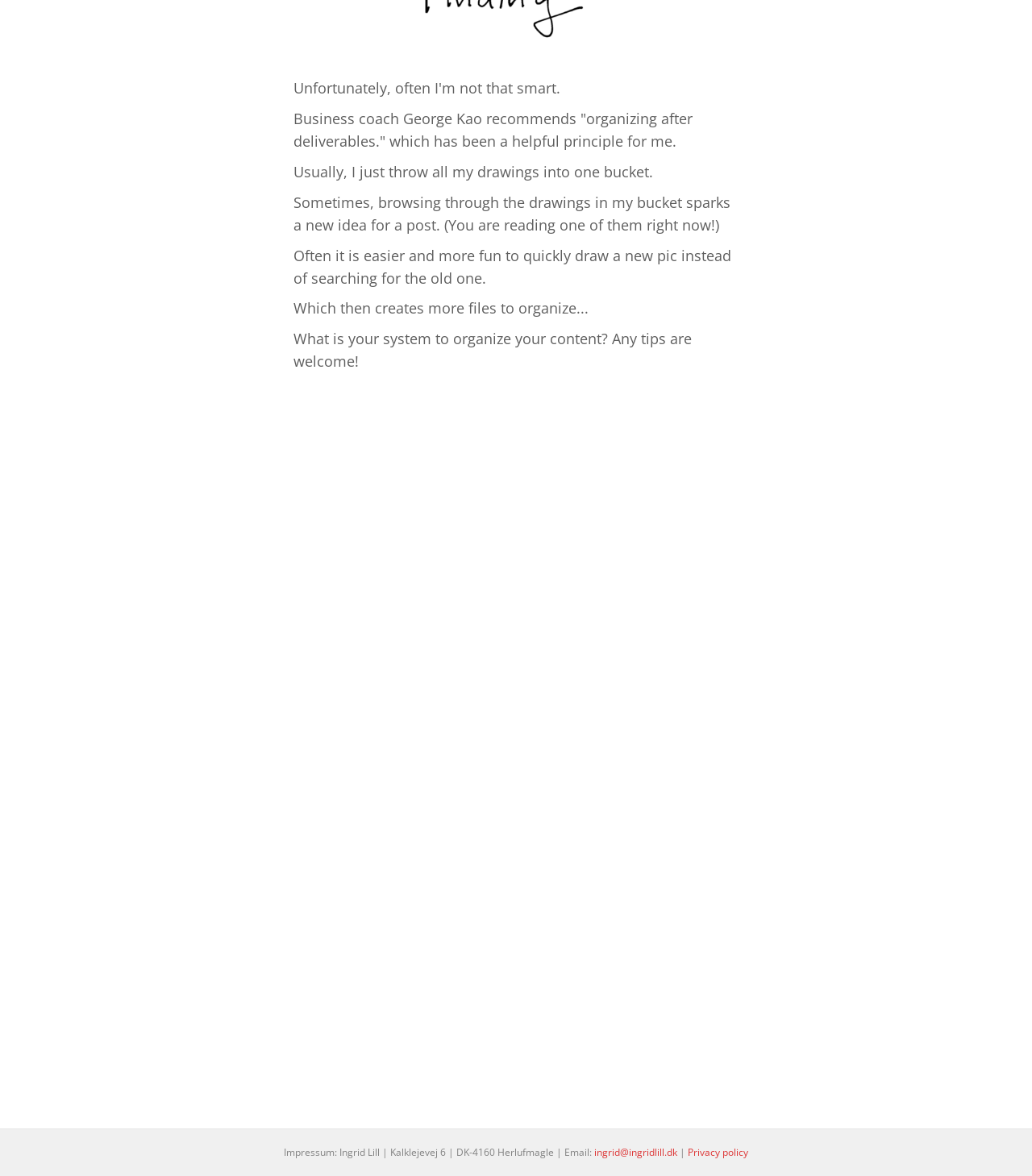Determine the bounding box for the described UI element: "Privacy policy".

[0.666, 0.974, 0.725, 0.985]